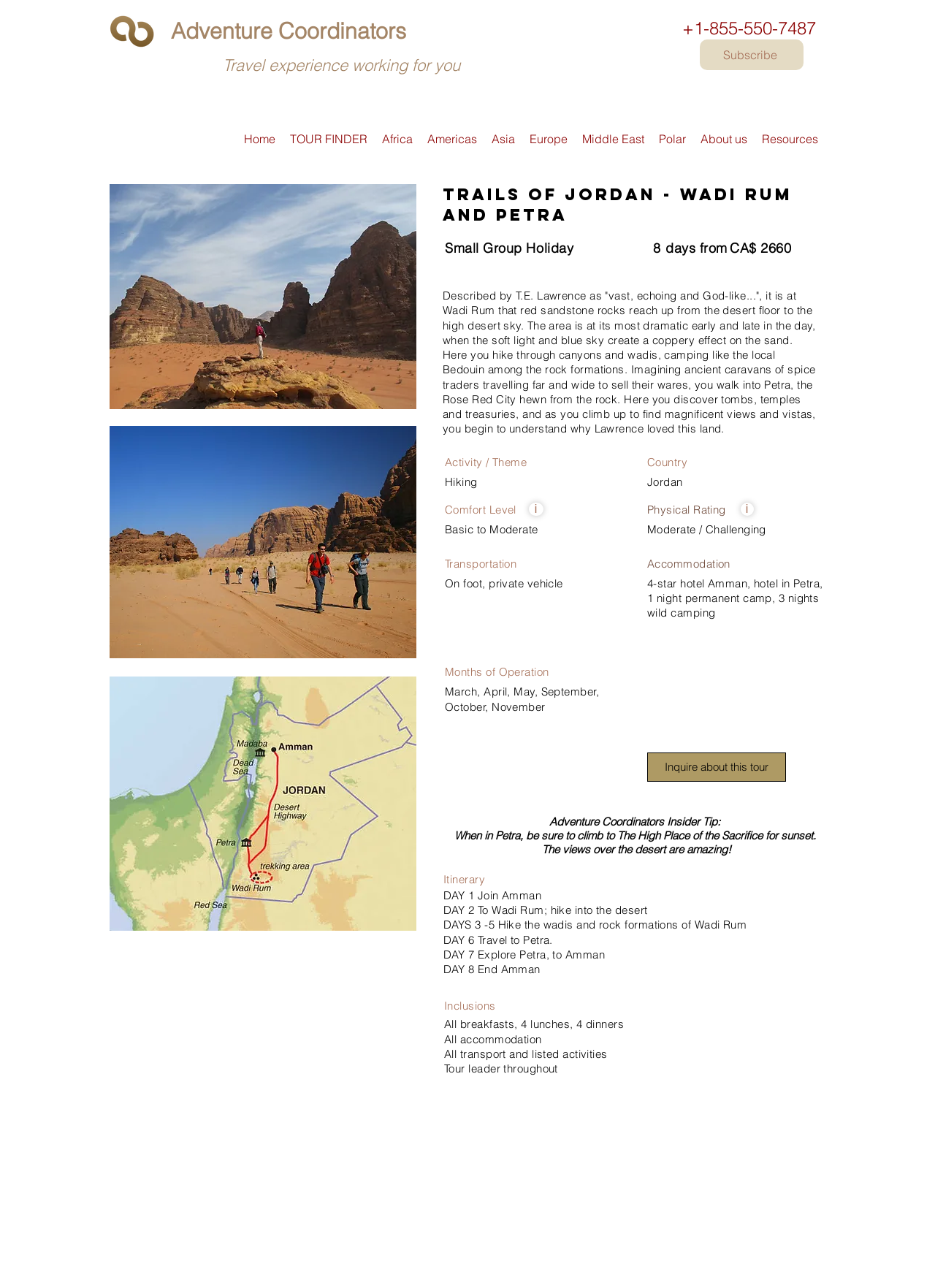Pinpoint the bounding box coordinates of the element that must be clicked to accomplish the following instruction: "Click the 'Home' link". The coordinates should be in the format of four float numbers between 0 and 1, i.e., [left, top, right, bottom].

[0.253, 0.098, 0.302, 0.118]